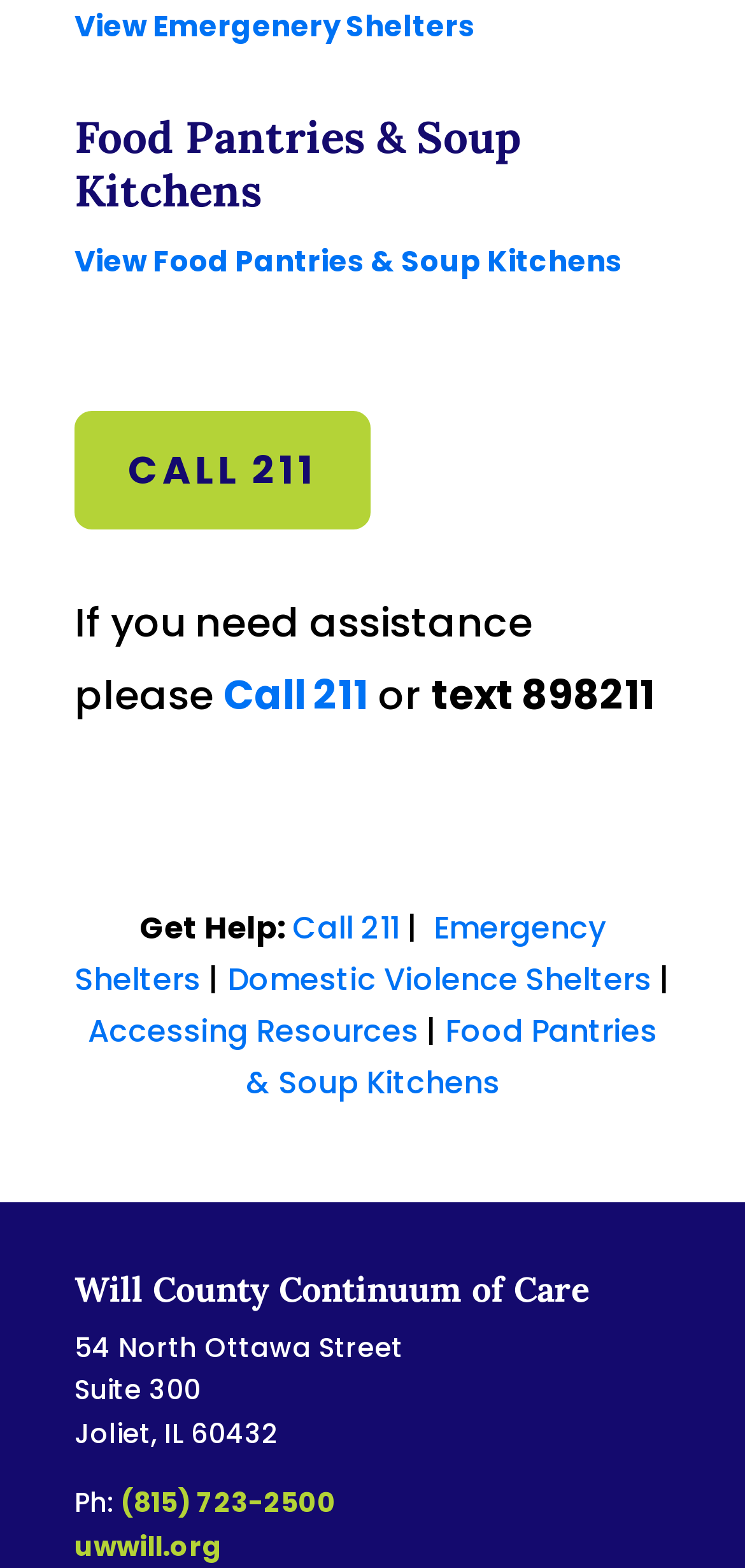Could you provide the bounding box coordinates for the portion of the screen to click to complete this instruction: "View Emergency Shelters"?

[0.1, 0.003, 0.638, 0.029]